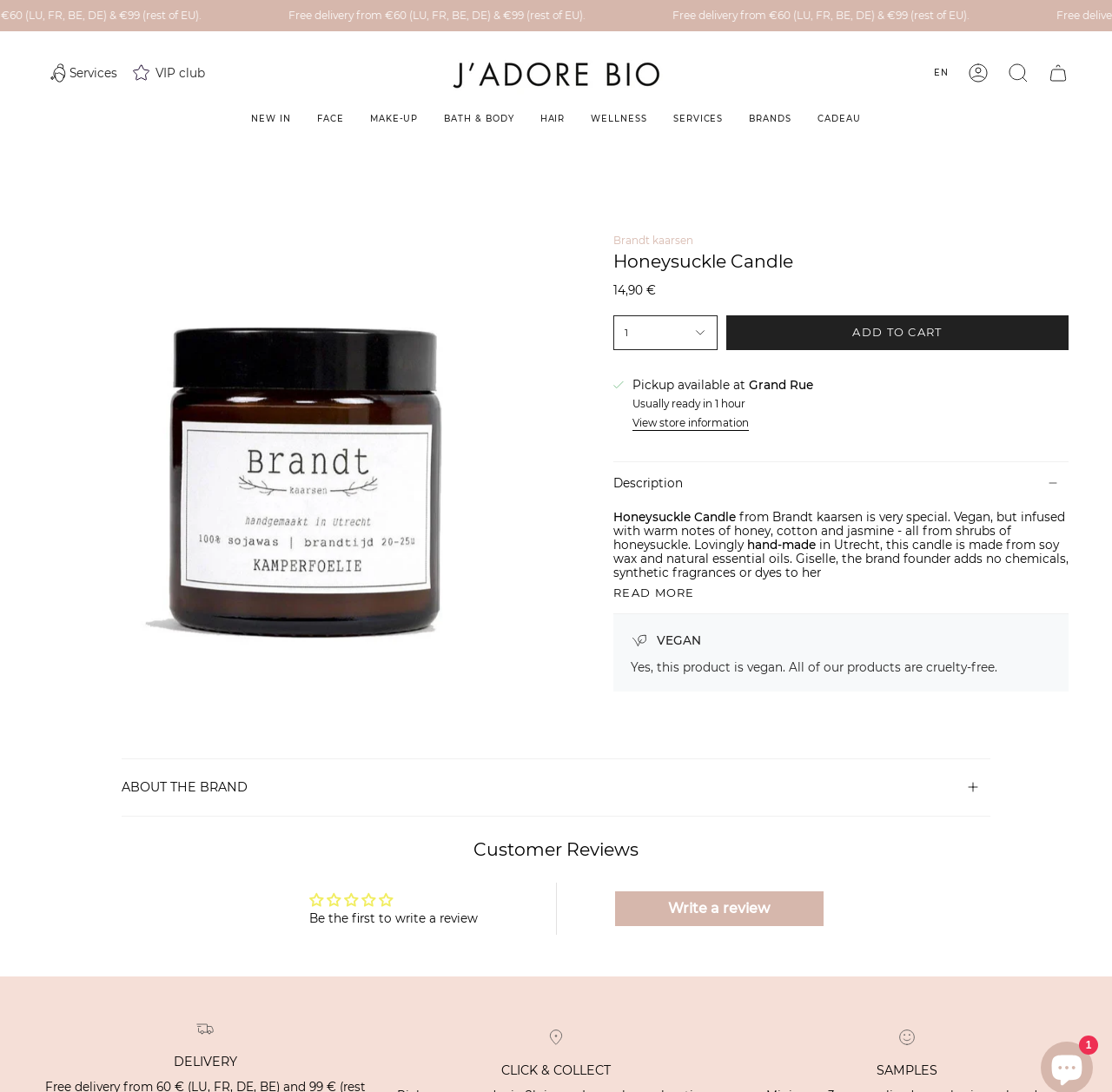Pinpoint the bounding box coordinates of the area that must be clicked to complete this instruction: "Add the Honeysuckle Candle to cart".

[0.653, 0.289, 0.961, 0.321]